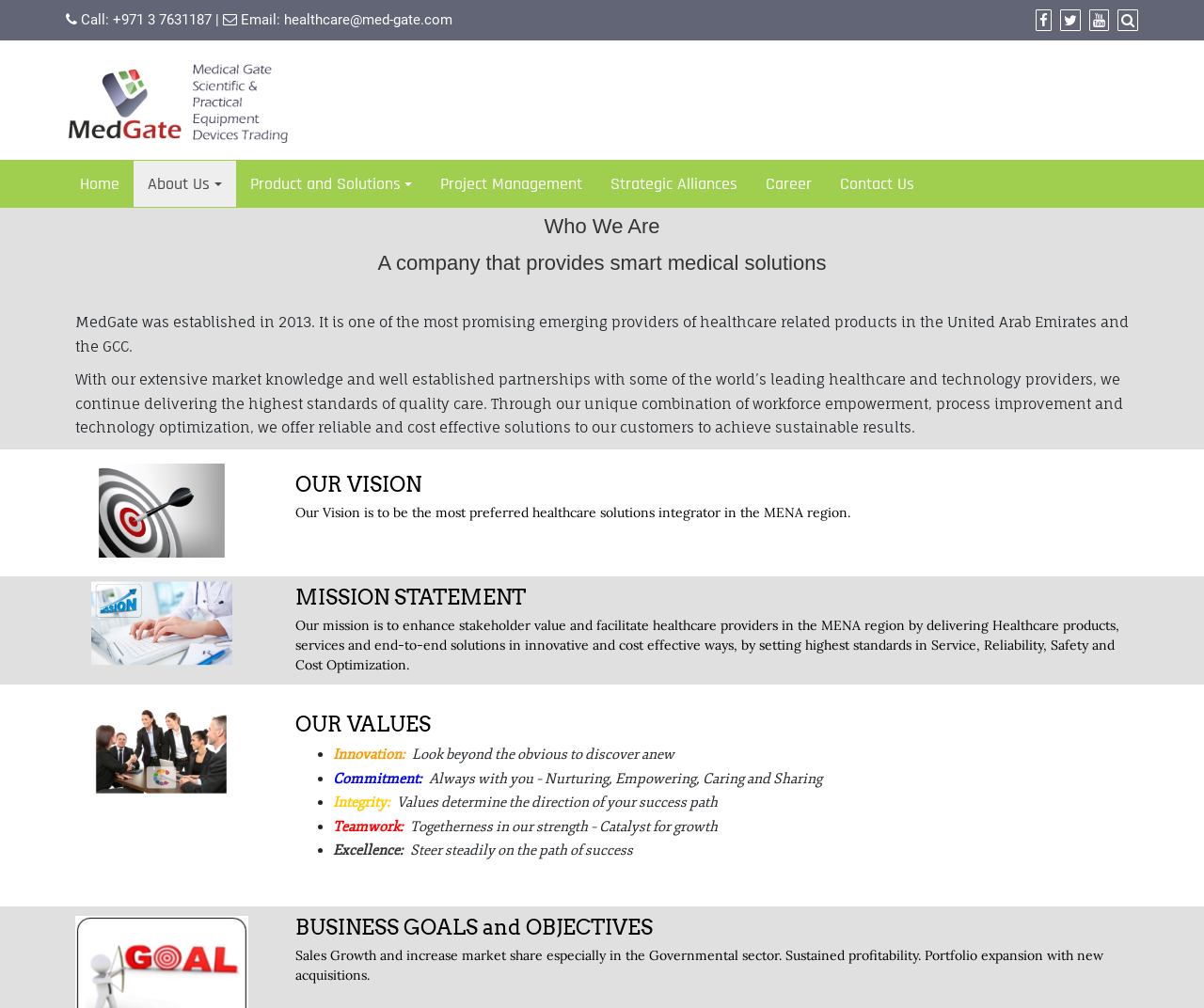Based on the element description: "Product and Solutions", identify the bounding box coordinates for this UI element. The coordinates must be four float numbers between 0 and 1, listed as [left, top, right, bottom].

[0.196, 0.159, 0.354, 0.205]